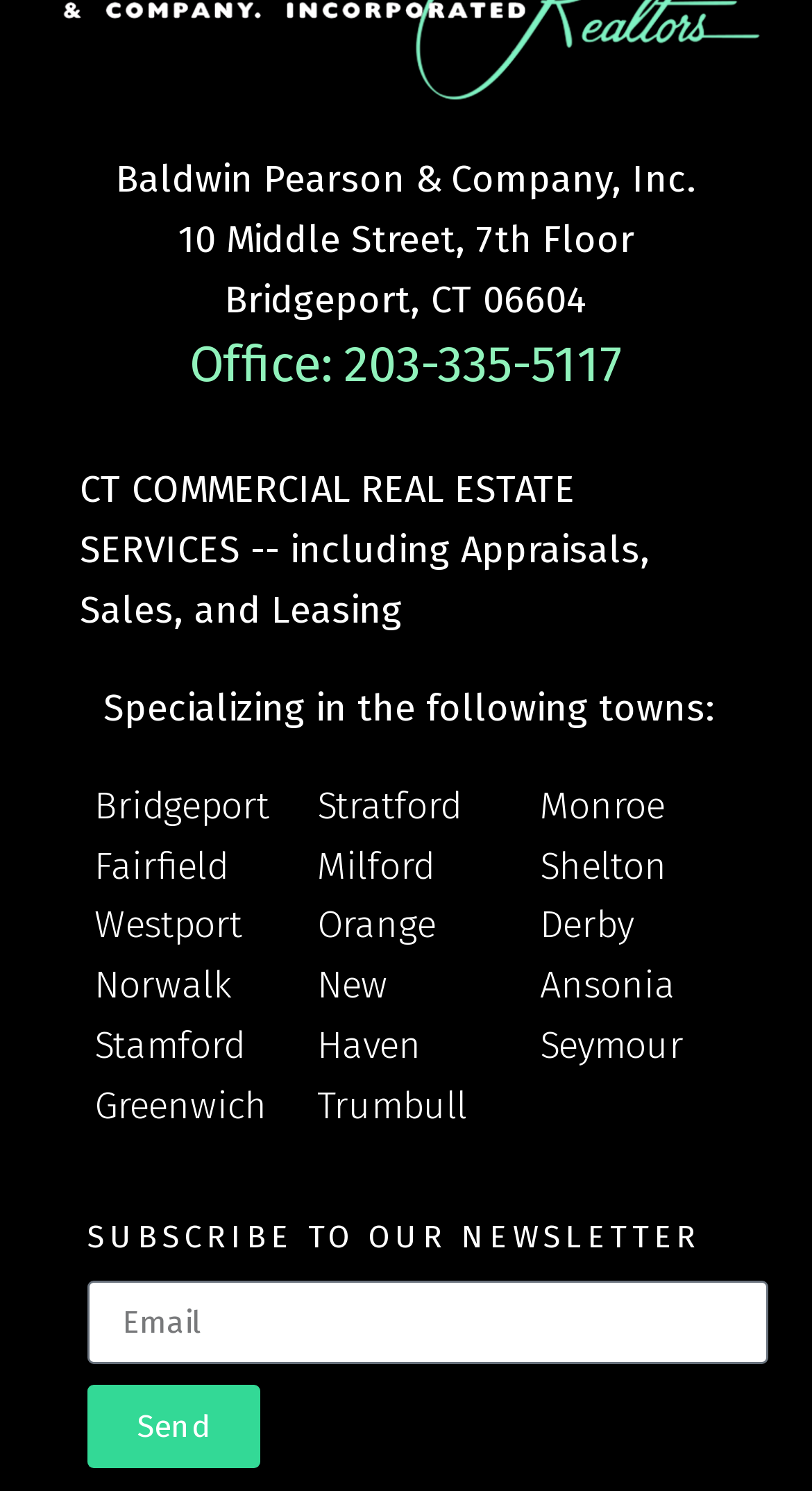Identify the bounding box for the UI element that is described as follows: "Office: 203-335-5117".

[0.233, 0.224, 0.767, 0.263]